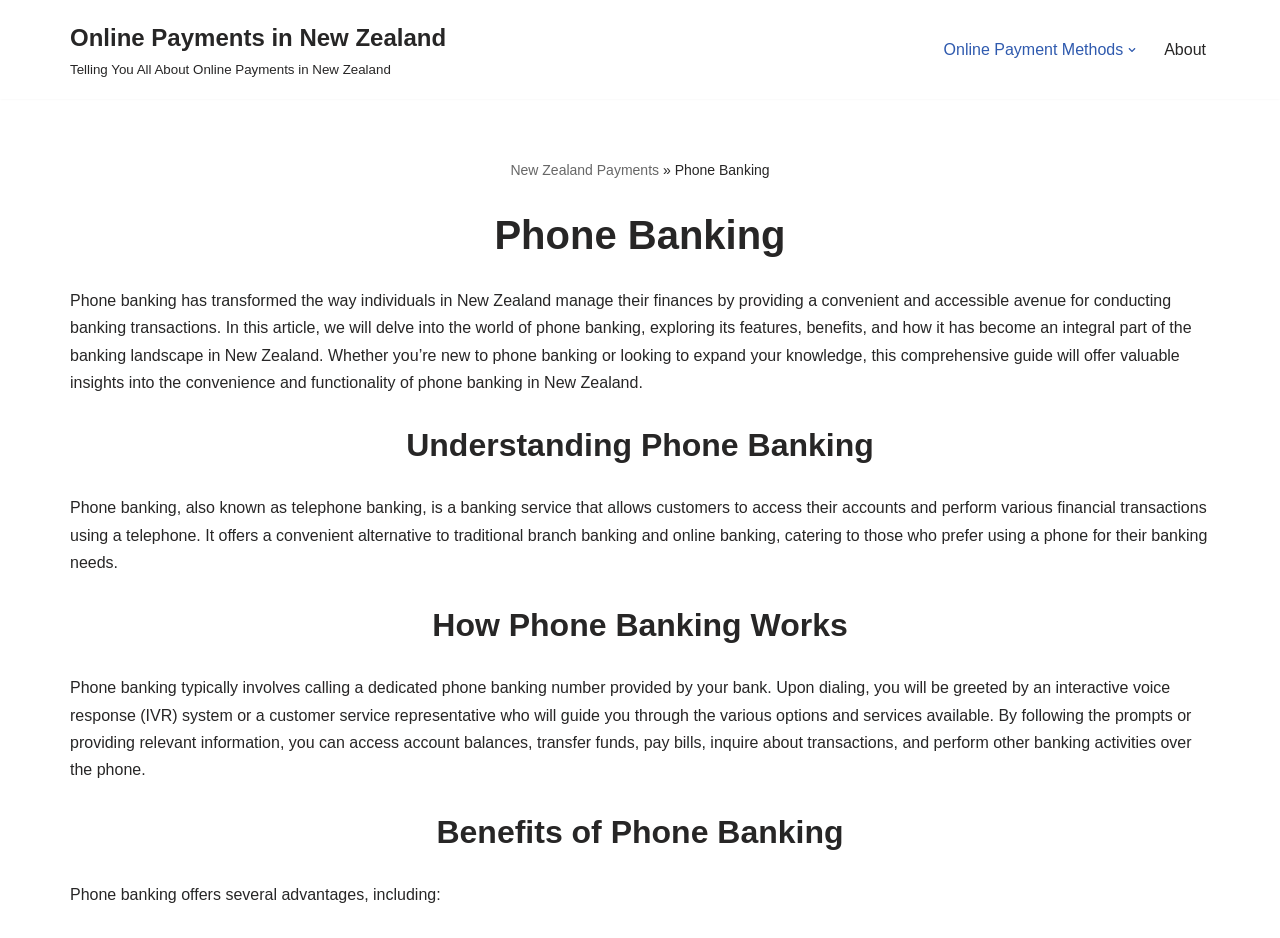Please answer the following question using a single word or phrase: 
How does phone banking work?

Calling a dedicated phone number